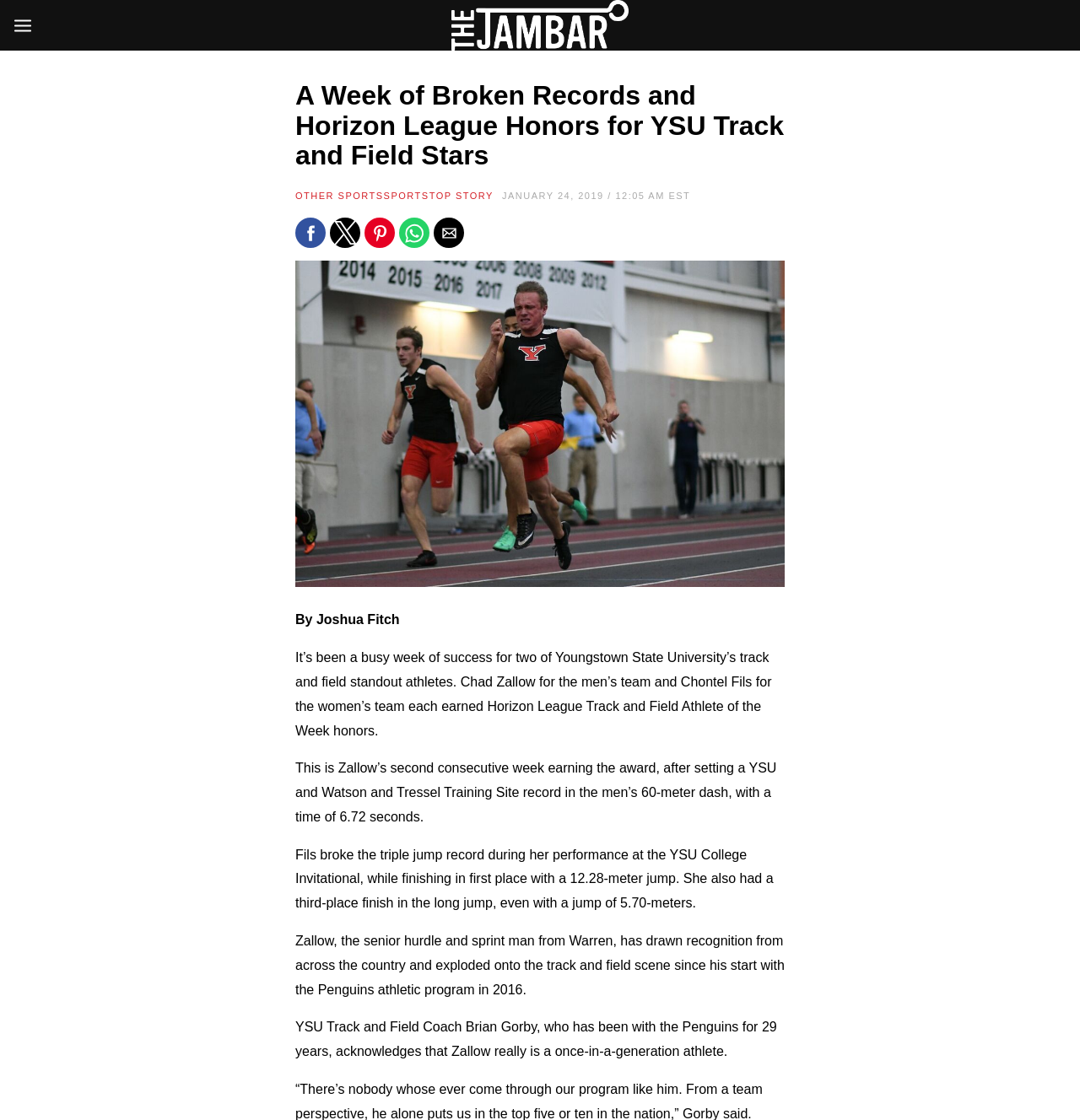Can you identify the bounding box coordinates of the clickable region needed to carry out this instruction: 'Share by twitter'? The coordinates should be four float numbers within the range of 0 to 1, stated as [left, top, right, bottom].

[0.305, 0.194, 0.334, 0.222]